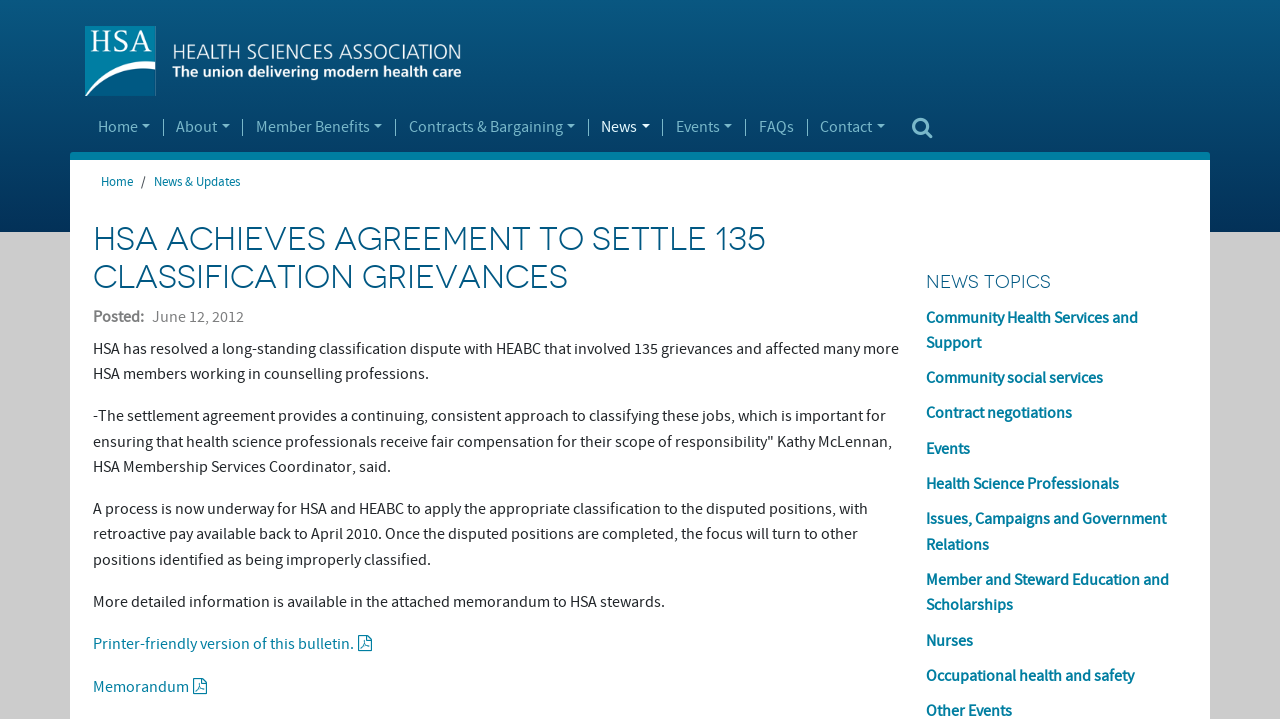Identify the bounding box coordinates of the area that should be clicked in order to complete the given instruction: "browse community health services and support news". The bounding box coordinates should be four float numbers between 0 and 1, i.e., [left, top, right, bottom].

[0.723, 0.428, 0.889, 0.491]